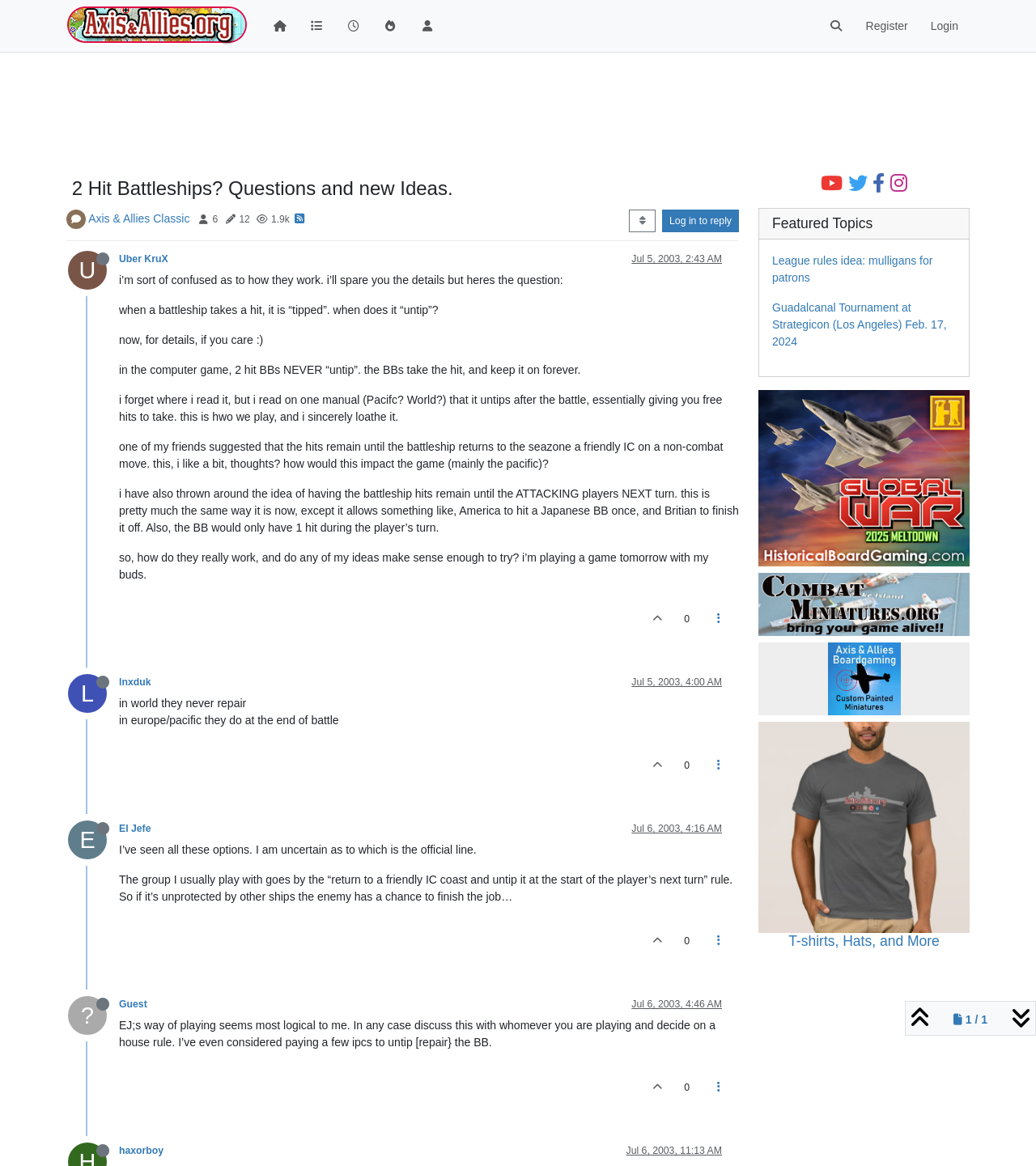Please pinpoint the bounding box coordinates for the region I should click to adhere to this instruction: "View the Facebook page".

None